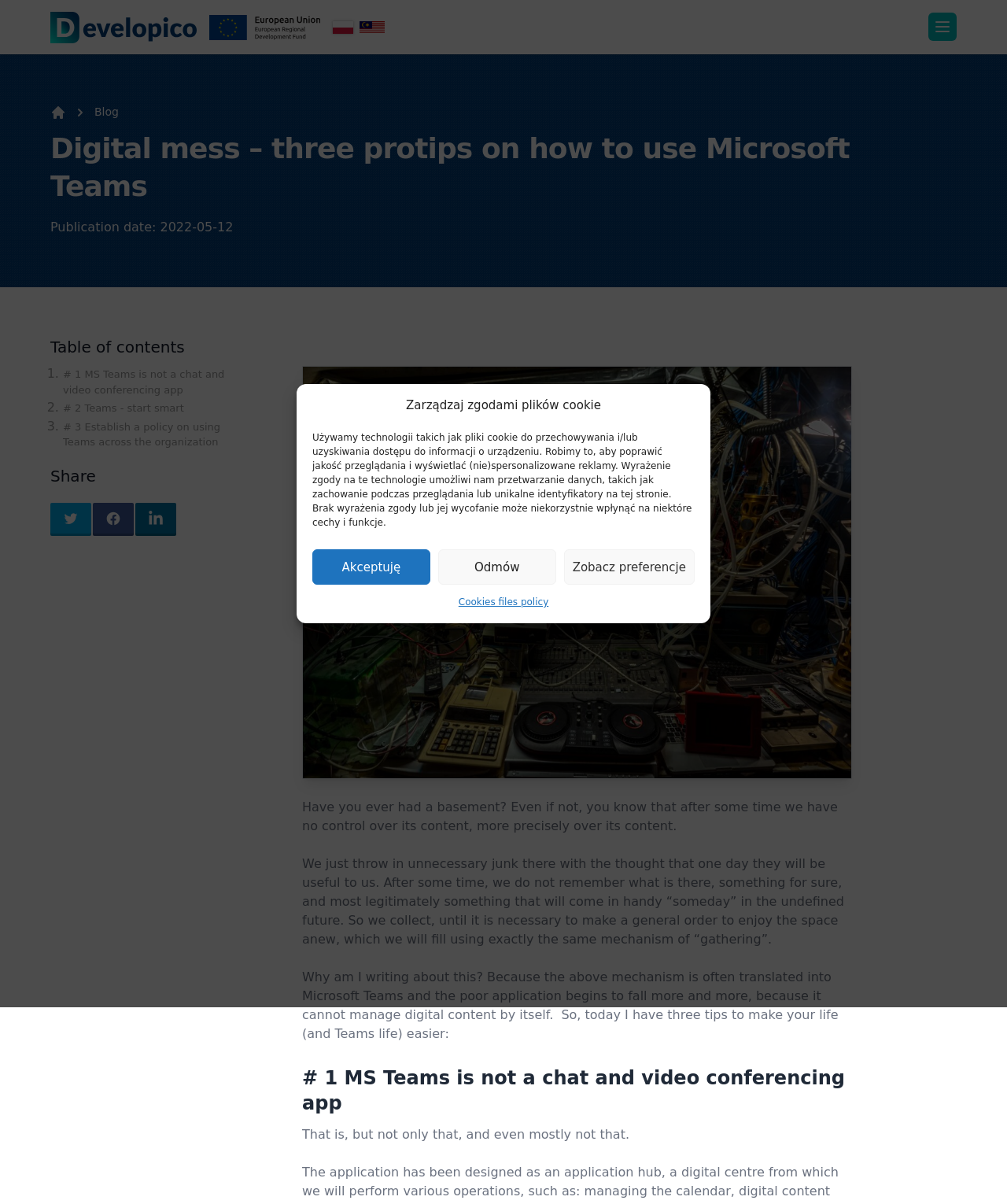Determine the bounding box coordinates of the area to click in order to meet this instruction: "Open navigation".

[0.922, 0.01, 0.95, 0.034]